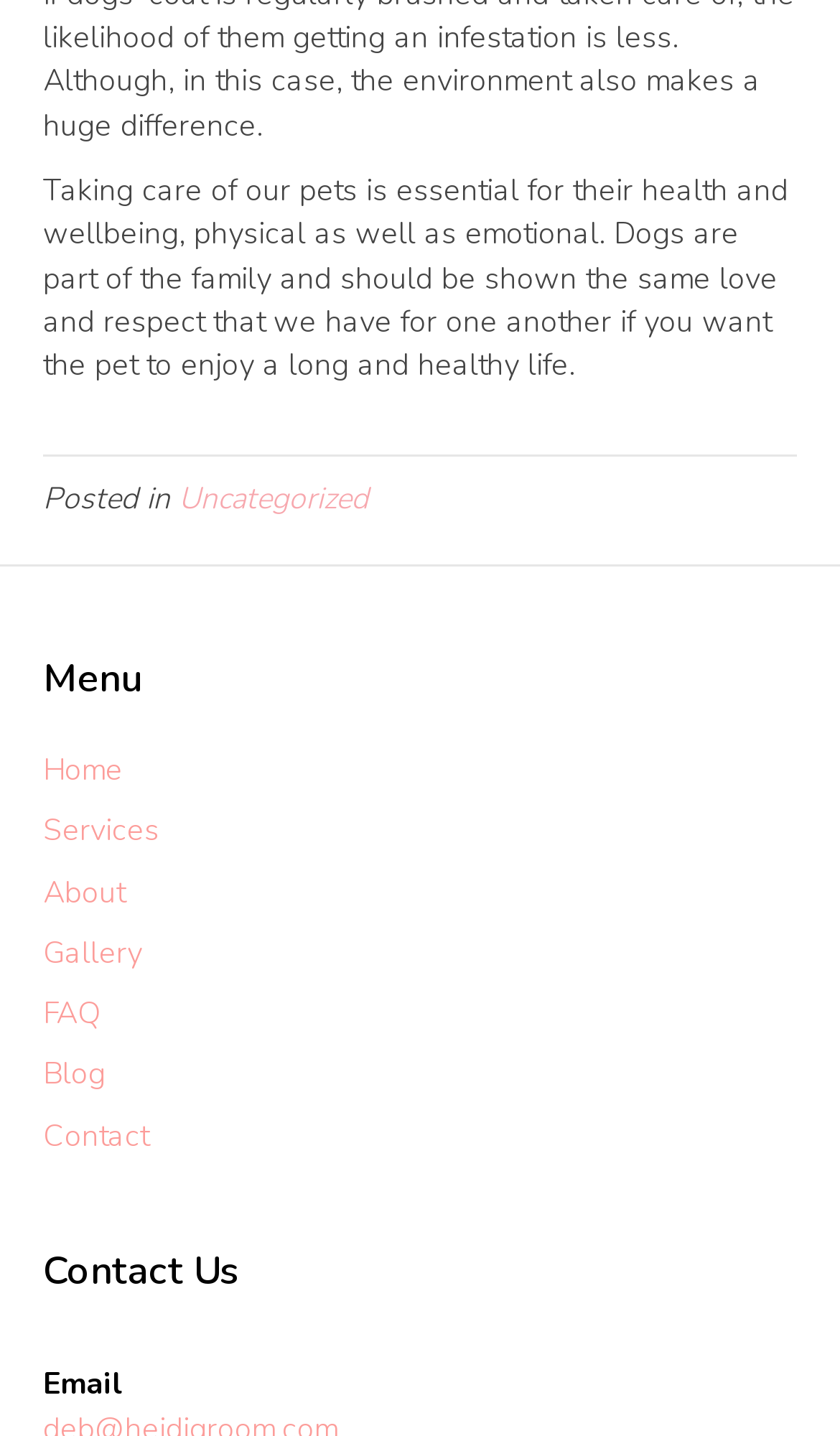Provide a single word or phrase answer to the question: 
What is the main topic of the webpage?

Pet care